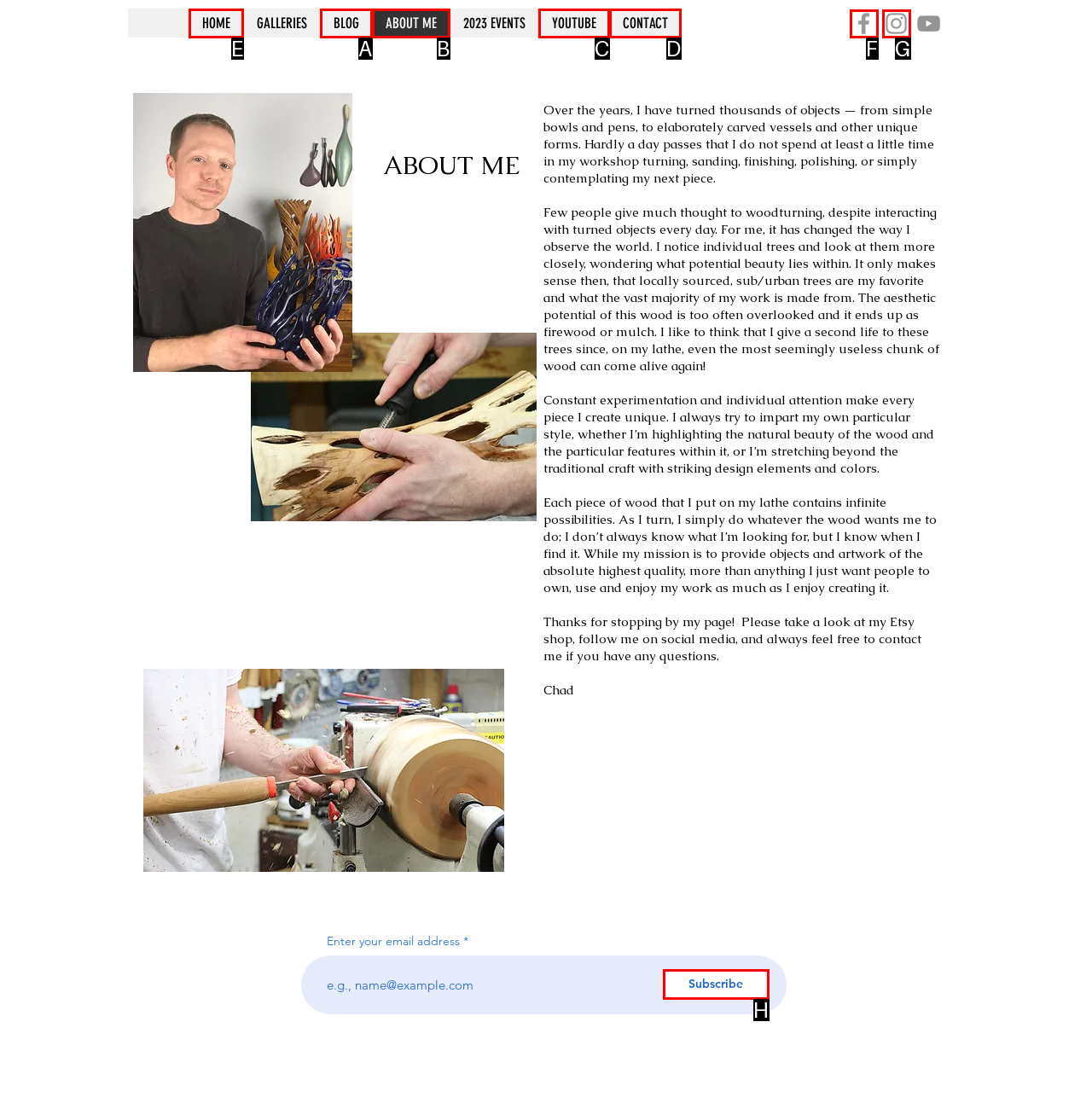Point out the correct UI element to click to carry out this instruction: Click the HOME link
Answer with the letter of the chosen option from the provided choices directly.

E